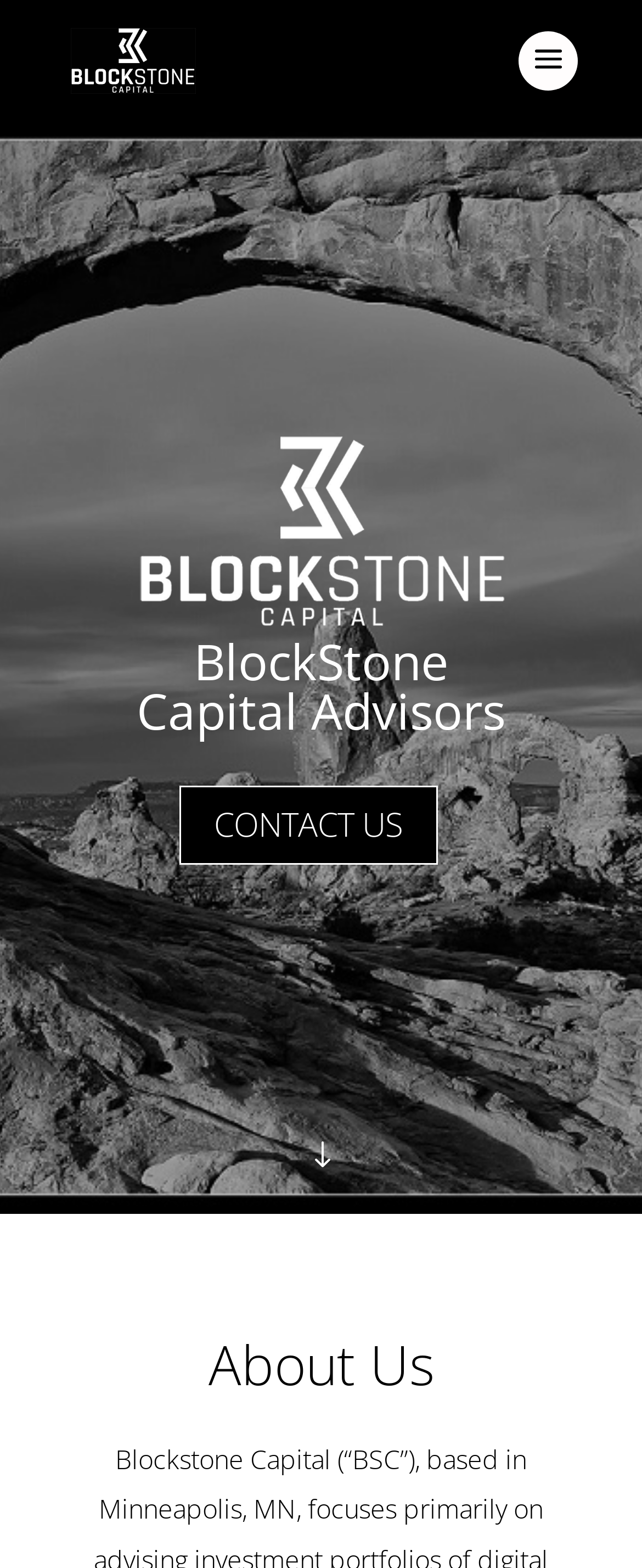Please extract the title of the webpage.

BlockStone Capital Advisors